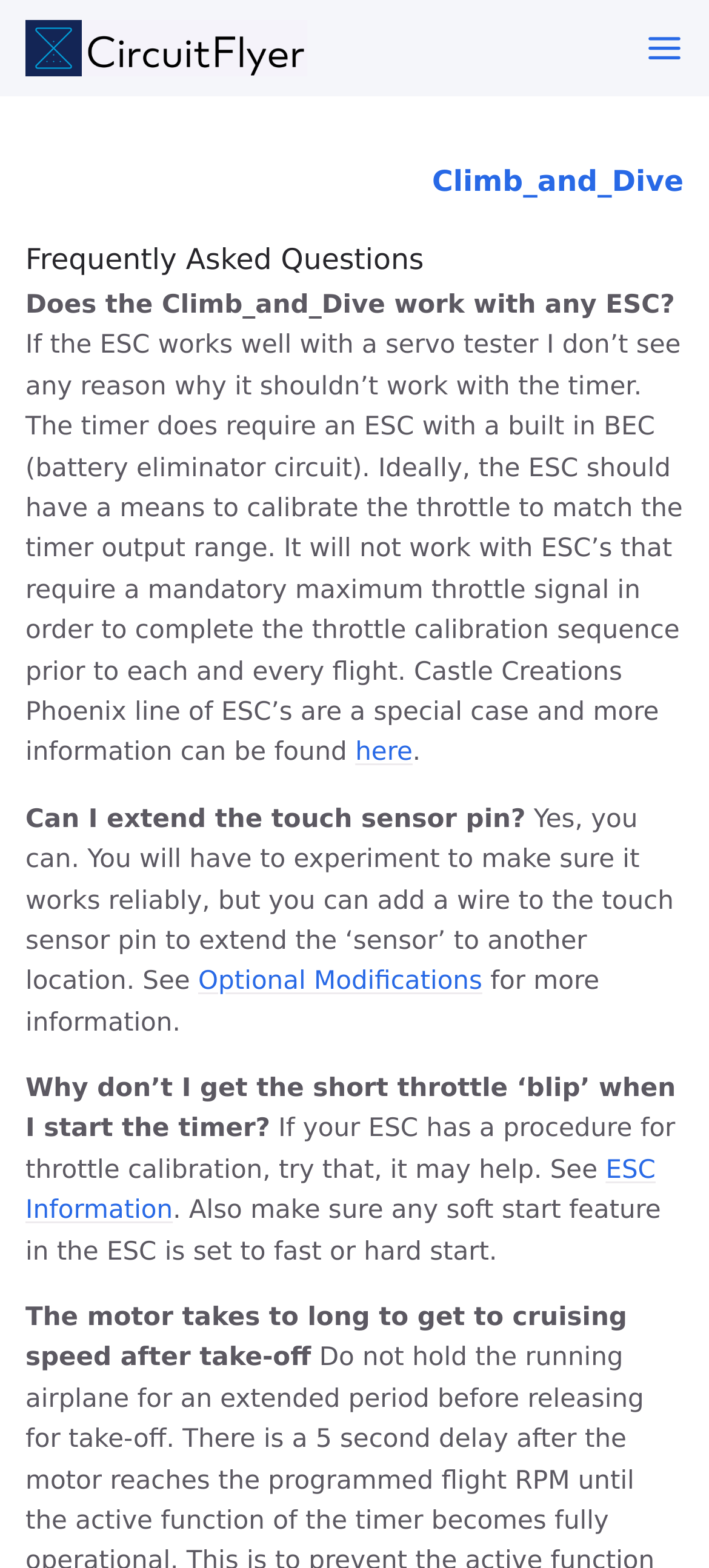Could you please study the image and provide a detailed answer to the question:
Can the Climb_and_Dive timer work with any ESC?

According to the FAQ section, the Climb_and_Dive timer requires an ESC with a built-in BEC and the ability to calibrate the throttle to match the timer output range. It will not work with ESCs that require a mandatory maximum throttle signal.